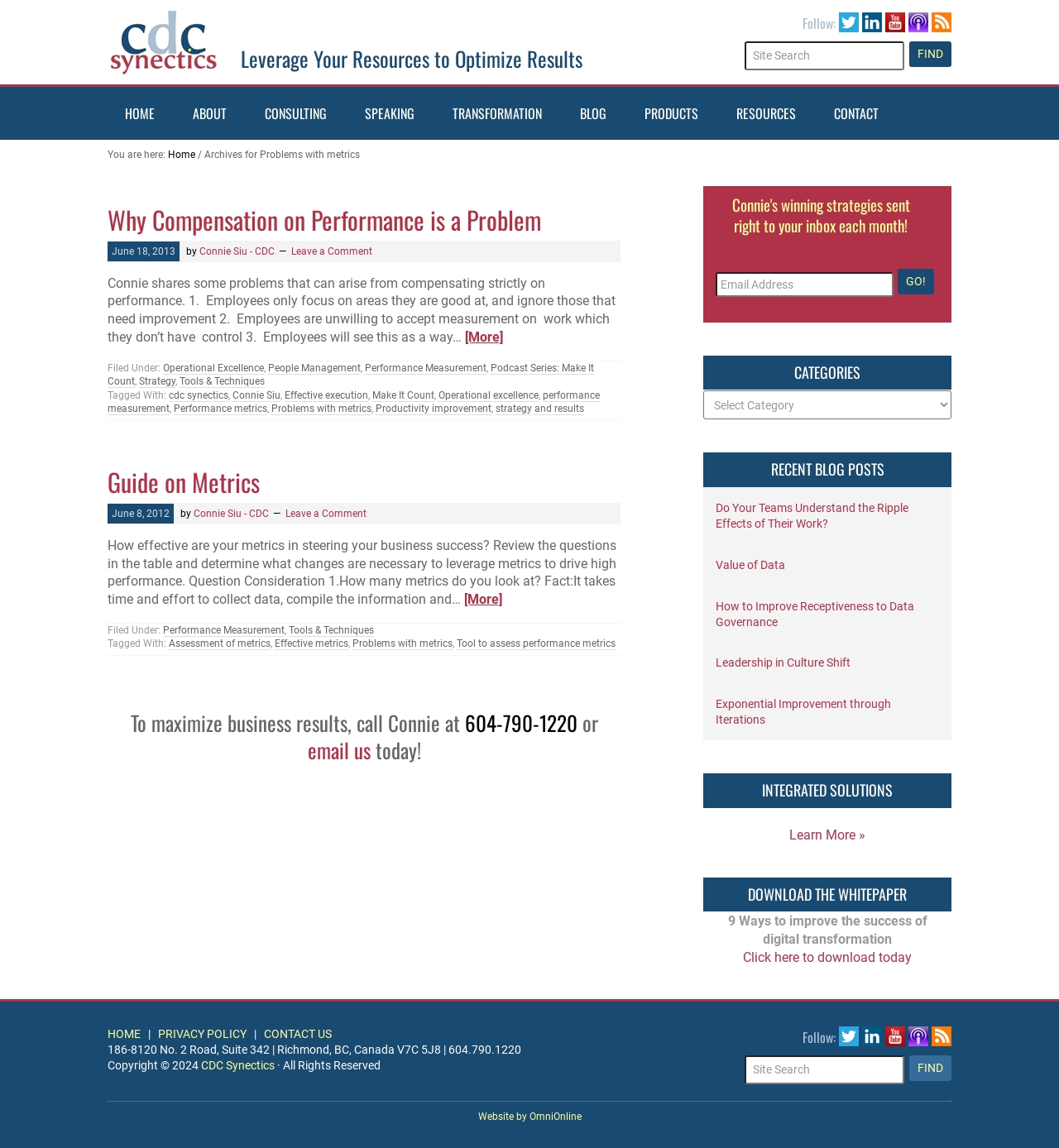Please identify the bounding box coordinates of the element I need to click to follow this instruction: "Read the article about problems with metrics".

[0.102, 0.176, 0.586, 0.202]